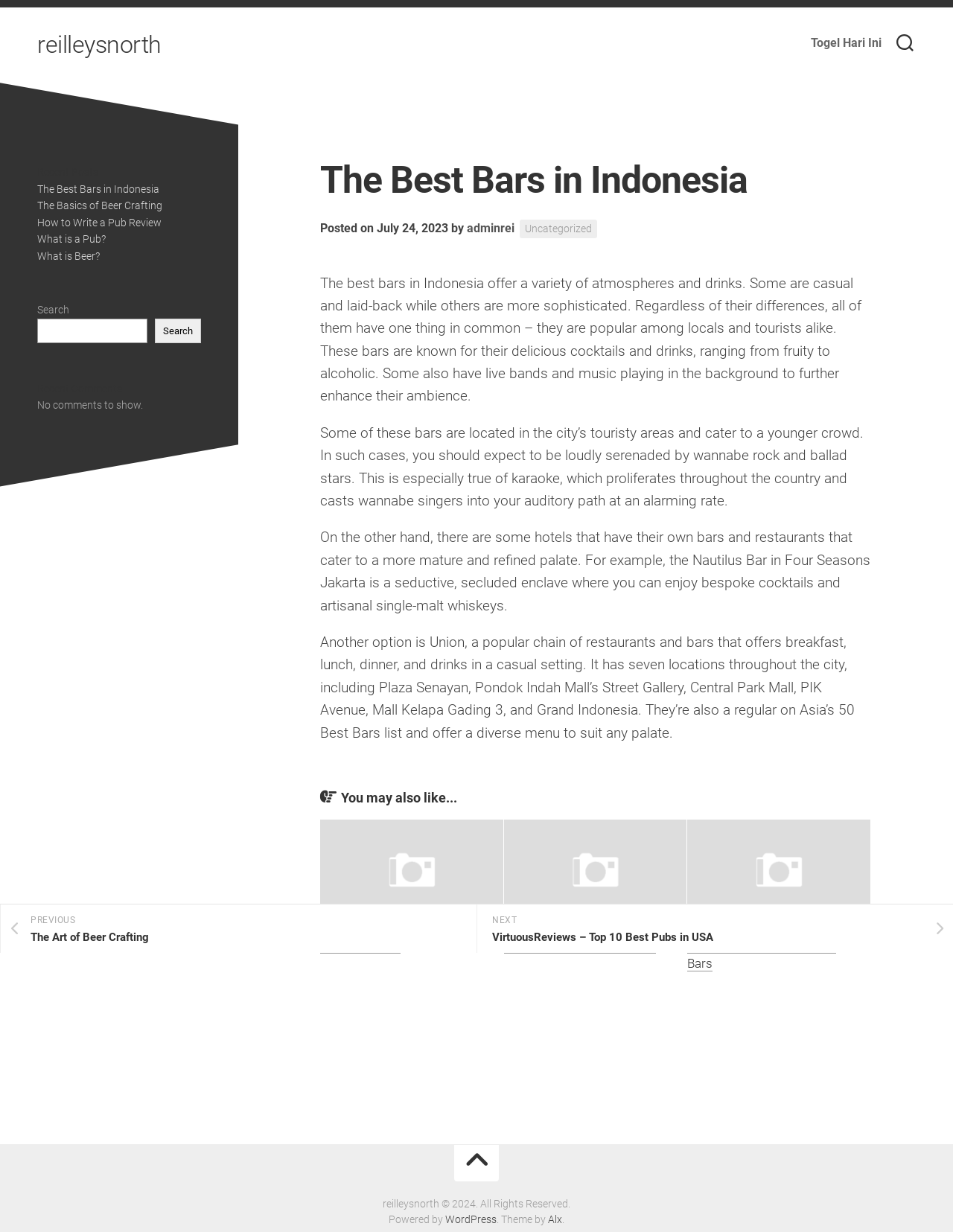What is the name of the author of the article?
Refer to the image and respond with a one-word or short-phrase answer.

adminrei